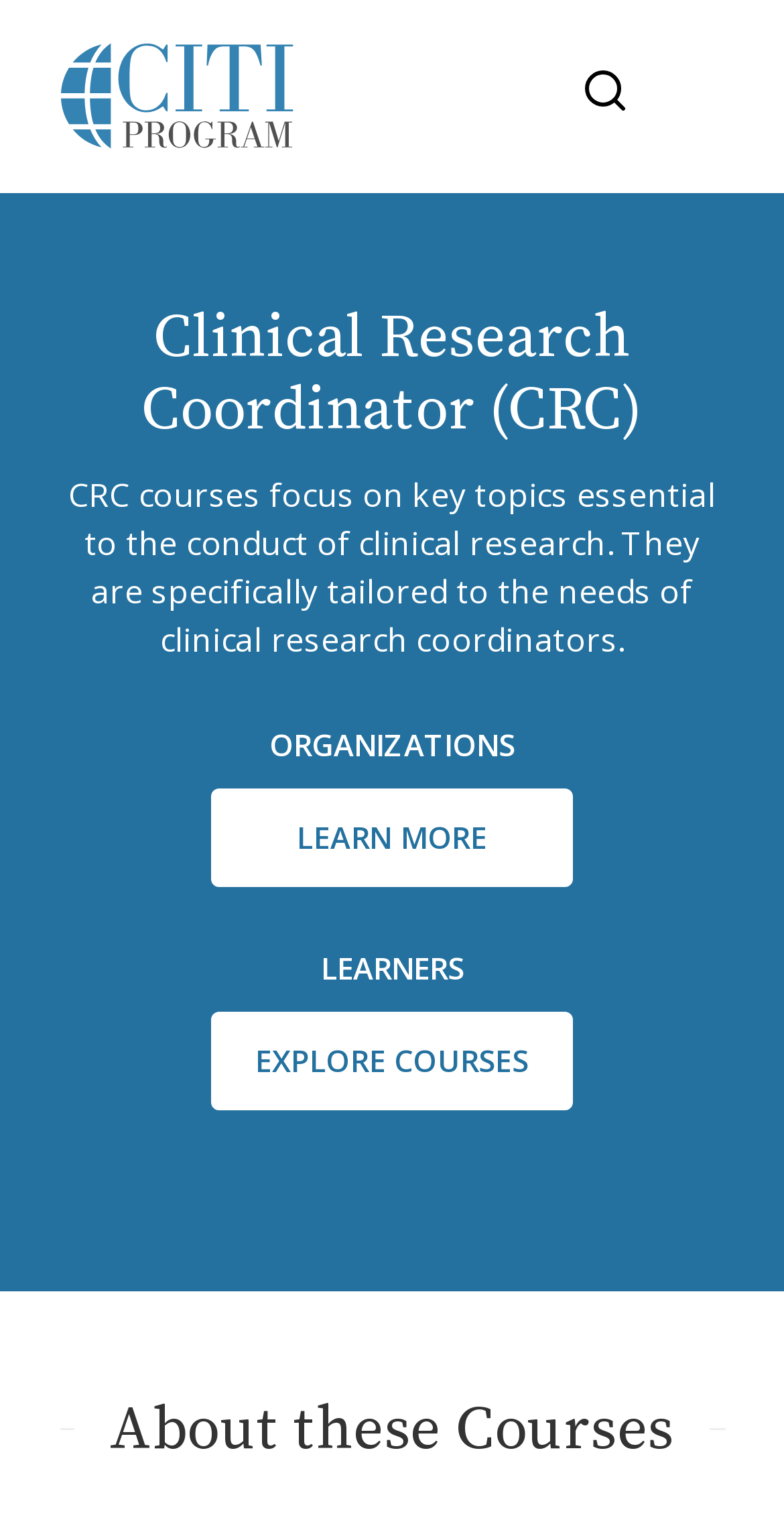Reply to the question with a brief word or phrase: What is the heading below the main text?

About these Courses